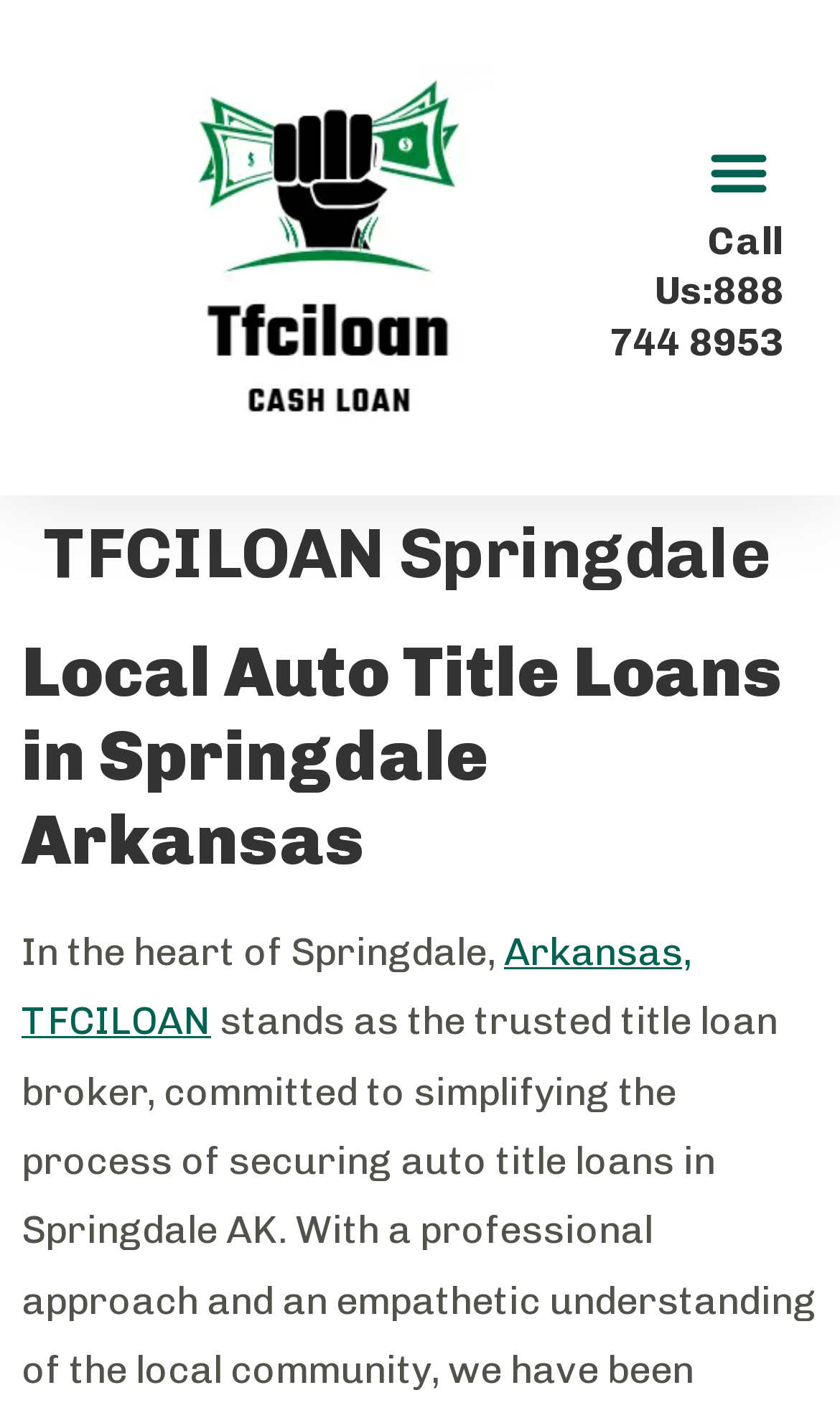What is the phone number to call?
By examining the image, provide a one-word or phrase answer.

888 744 8953